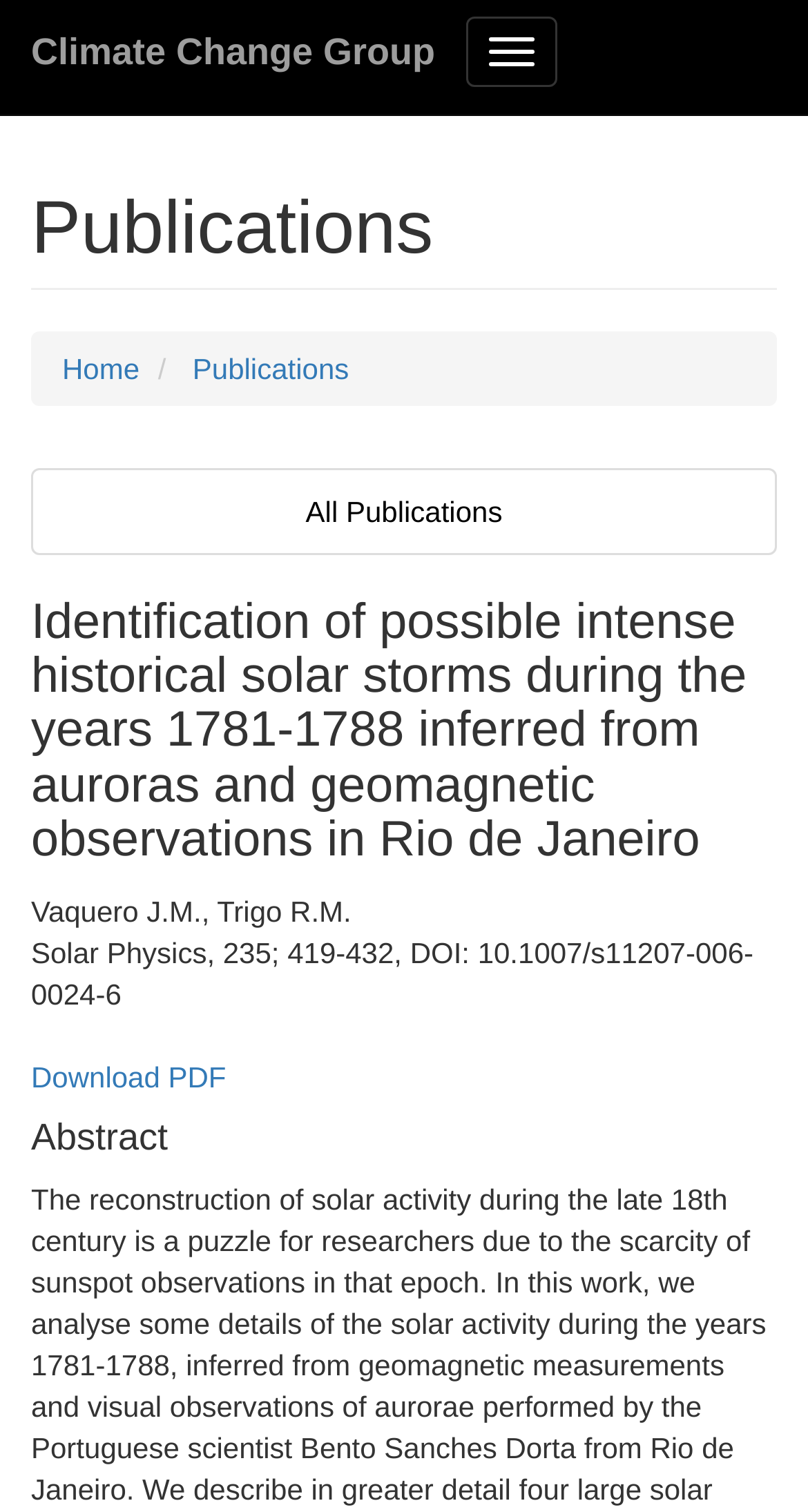How many links are there in the navigation menu?
Provide a short answer using one word or a brief phrase based on the image.

3